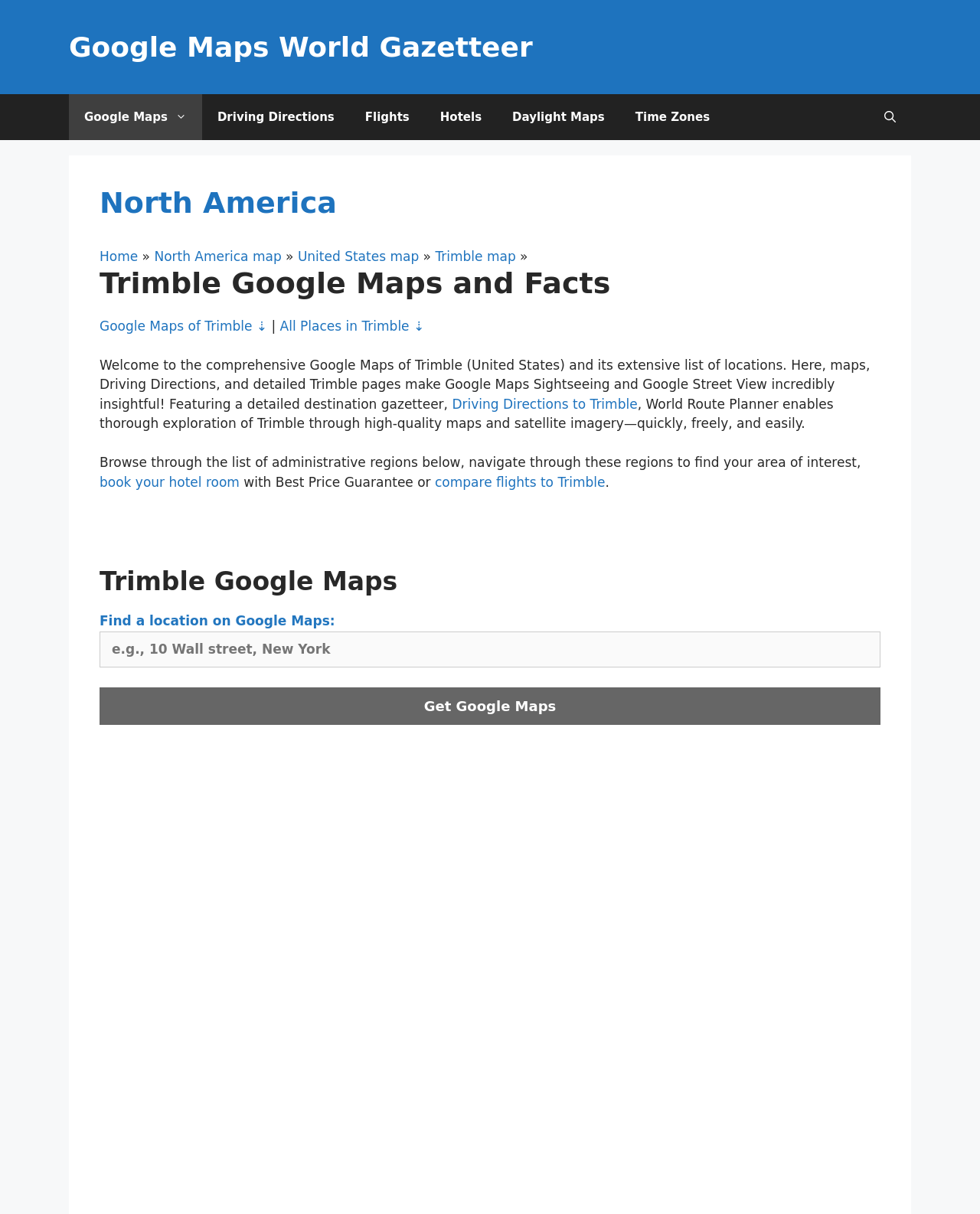Articulate a detailed summary of the webpage's content and design.

The webpage is about North America, specifically focusing on Trimble, United States, and its relation to Google Maps. At the top, there is a banner with a link to "Google Maps World Gazetteer". Below the banner, there is a navigation menu with links to "Google Maps", "Driving Directions", "Flights", "Hotels", "Daylight Maps", and "Time Zones". 

On the left side, there is a header section with a heading "North America" and links to "Home", "North America map", "United States map", and "Trimble map". Below this section, there is a heading "Trimble Google Maps and Facts" followed by links to "Google Maps of Trimble" and "All Places in Trimble". 

The main content area has a welcome message describing the comprehensive Google Maps of Trimble, including maps, driving directions, and detailed Trimble pages. There are also links to "Driving Directions to Trimble" and a description of the World Route Planner. 

Further down, there is a section that invites users to browse through the list of administrative regions to find their area of interest. There are also links to book a hotel room and compare flights to Trimble. 

Finally, there is a section with a heading "Trimble Google Maps" and a search box to find a location on Google Maps, accompanied by a button to "Get Google Maps".